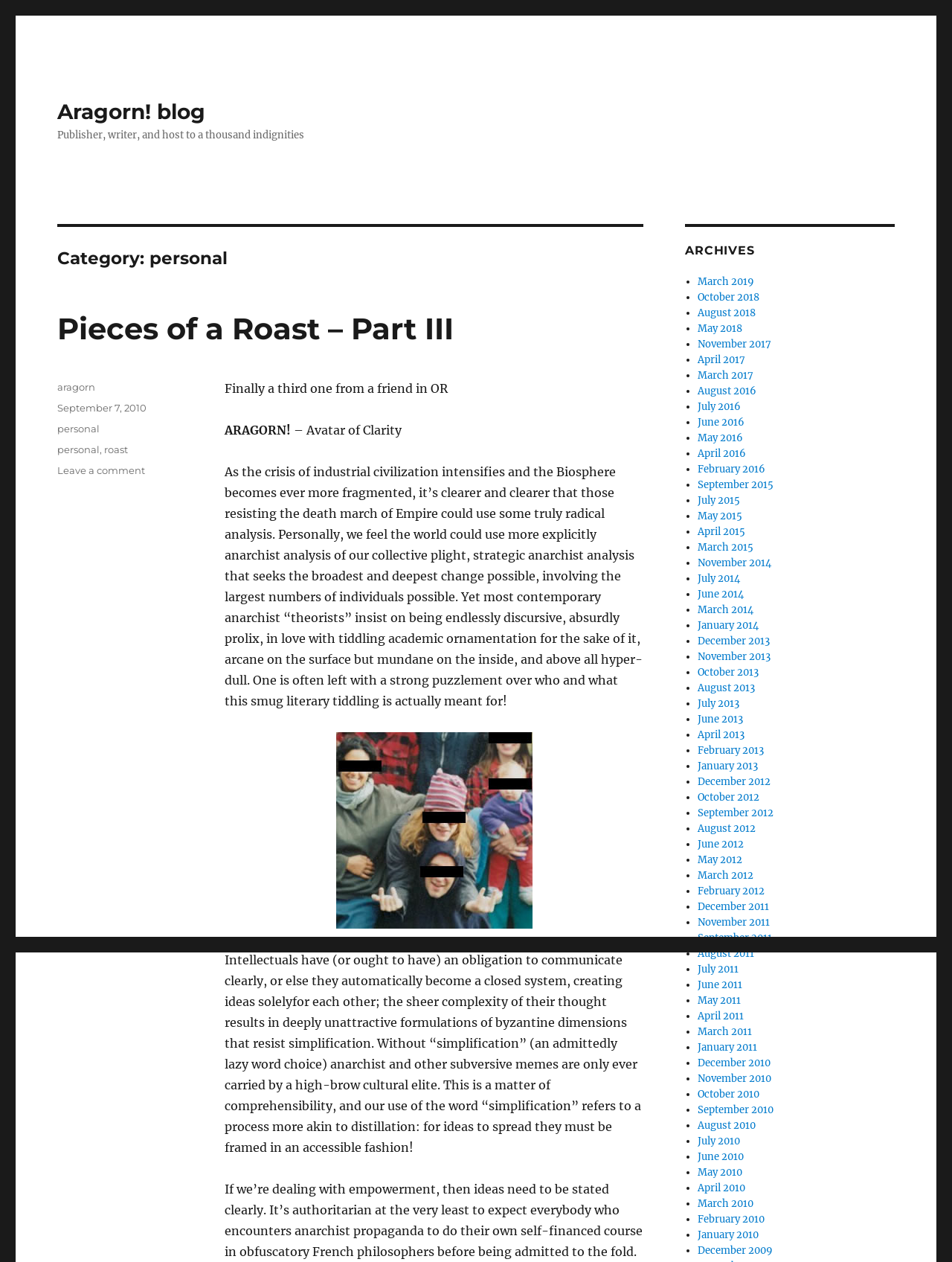Detail the features and information presented on the webpage.

The webpage is a blog page titled "personal – Page 4 – Aragorn! blog". At the top, there is a link to the blog's homepage, followed by a brief description of the blog's author. Below this, there is a header section with a category title "personal" and a subheading "Pieces of a Roast – Part III". 

The main content of the page is a long article discussing the importance of clear communication in anarchist analysis. The article is divided into several paragraphs, with some bold headings and italicized text. There are also links to other related articles and a comment section at the bottom.

On the right-hand side of the page, there is a sidebar with an "ARCHIVES" section, which lists links to previous blog posts organized by month and year, from March 2019 to December 2013. 

At the bottom of the page, there is a footer section with information about the author, the date the article was posted, and categories and tags related to the article.